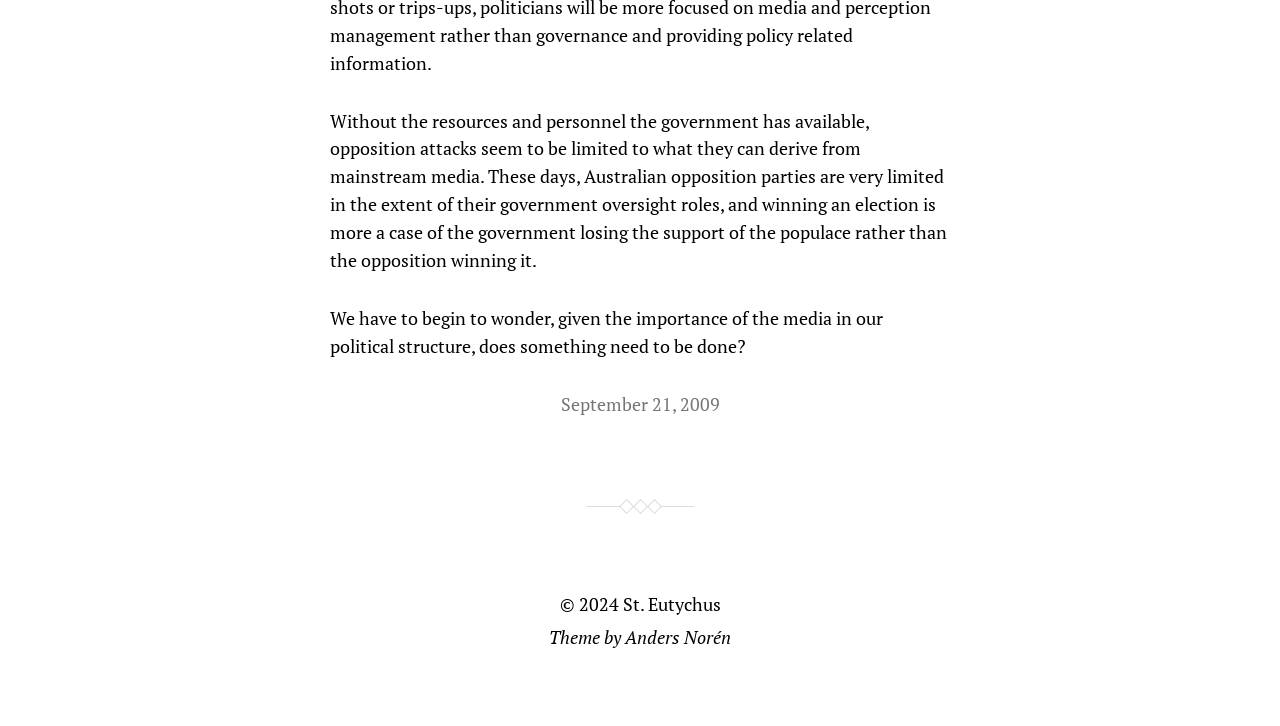From the given element description: "St. Eutychus", find the bounding box for the UI element. Provide the coordinates as four float numbers between 0 and 1, in the order [left, top, right, bottom].

[0.486, 0.815, 0.563, 0.848]